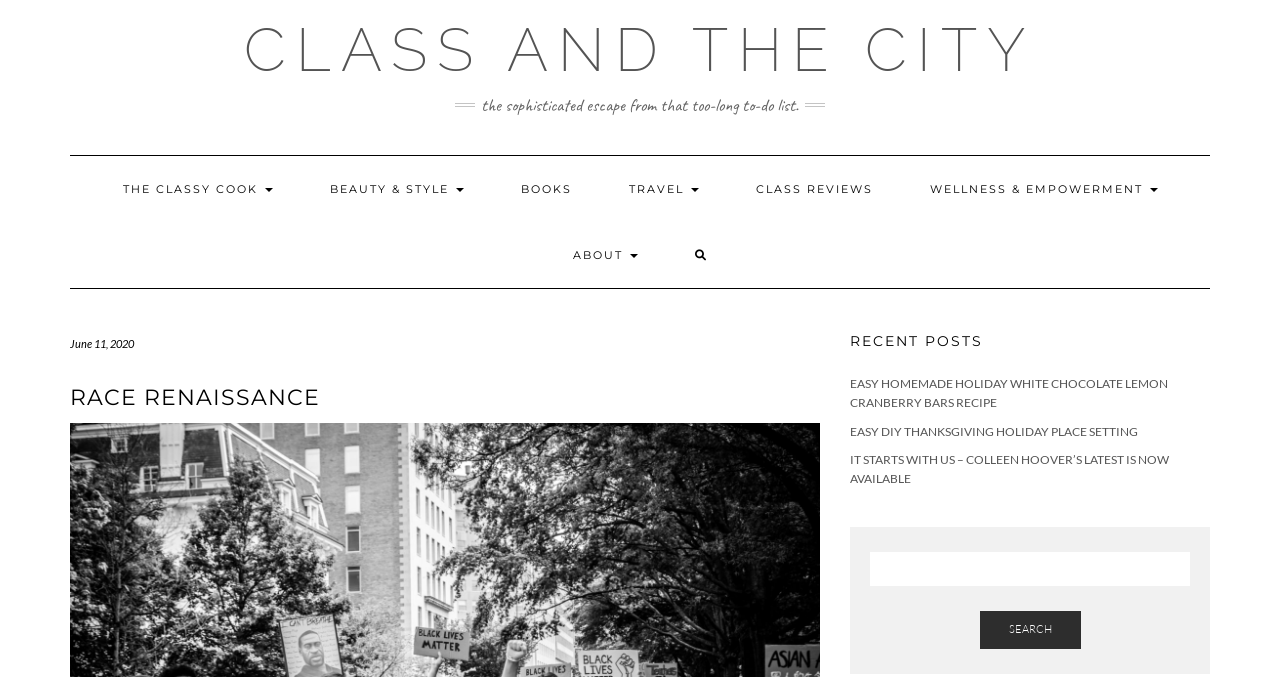Specify the bounding box coordinates of the area to click in order to follow the given instruction: "Read the RECENT POSTS."

[0.664, 0.493, 0.945, 0.516]